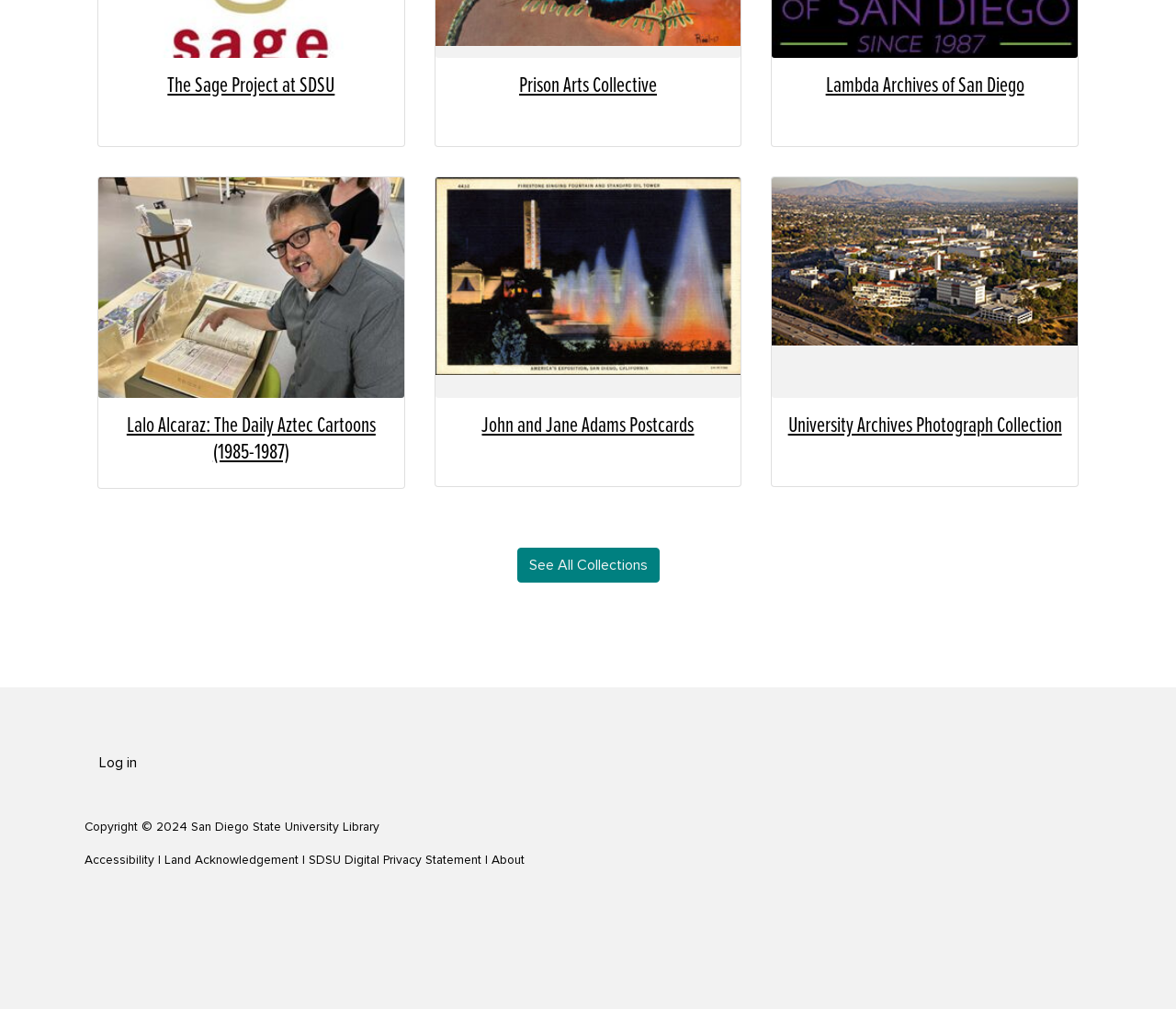What is the name of the university whose library is associated with this webpage?
Please use the image to provide an in-depth answer to the question.

I found the answer by looking at the copyright information at the bottom of the webpage, which mentions 'San Diego State University Library'.